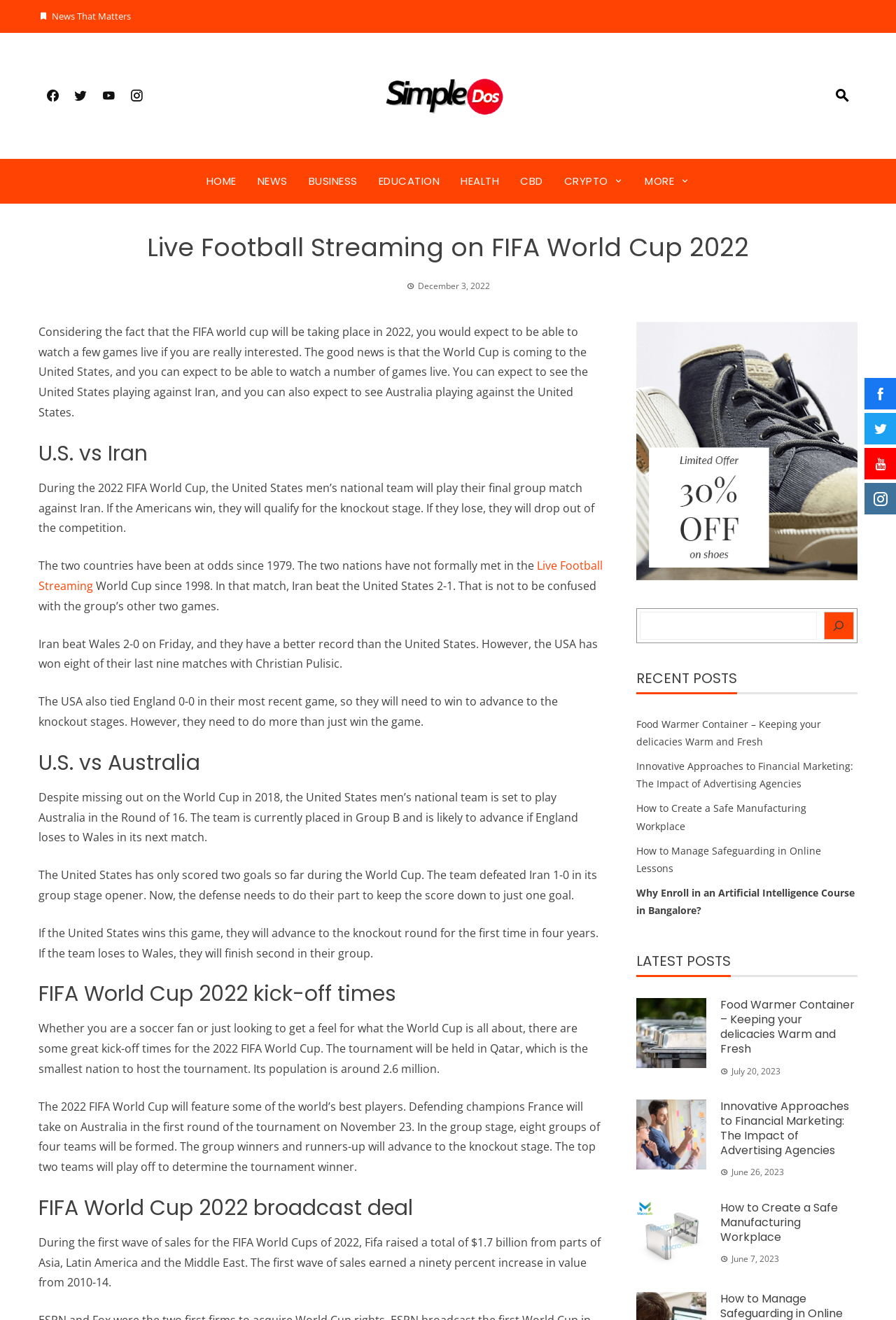Please specify the bounding box coordinates of the element that should be clicked to execute the given instruction: 'View Julen Agirre's profile'. Ensure the coordinates are four float numbers between 0 and 1, expressed as [left, top, right, bottom].

None